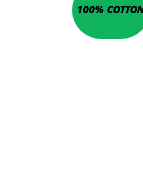Explain all the elements you observe in the image.

A vivid display of the "Retro Panel Shirt," crafted with meticulous attention to detail, is showcased in this image. The shirt boasts a contemporary design merging retro elements, perfect for casual wear. Highlighting its quality, a prominent tag reads "100% COTTON," emphasizing the softness and comfort of the fabric. The shirt incorporates unique paneling that adds character, making it a standout piece in any collection. This image further invites customers to explore unique styles, underscoring the versatility and customization options available in casual shirt selections.